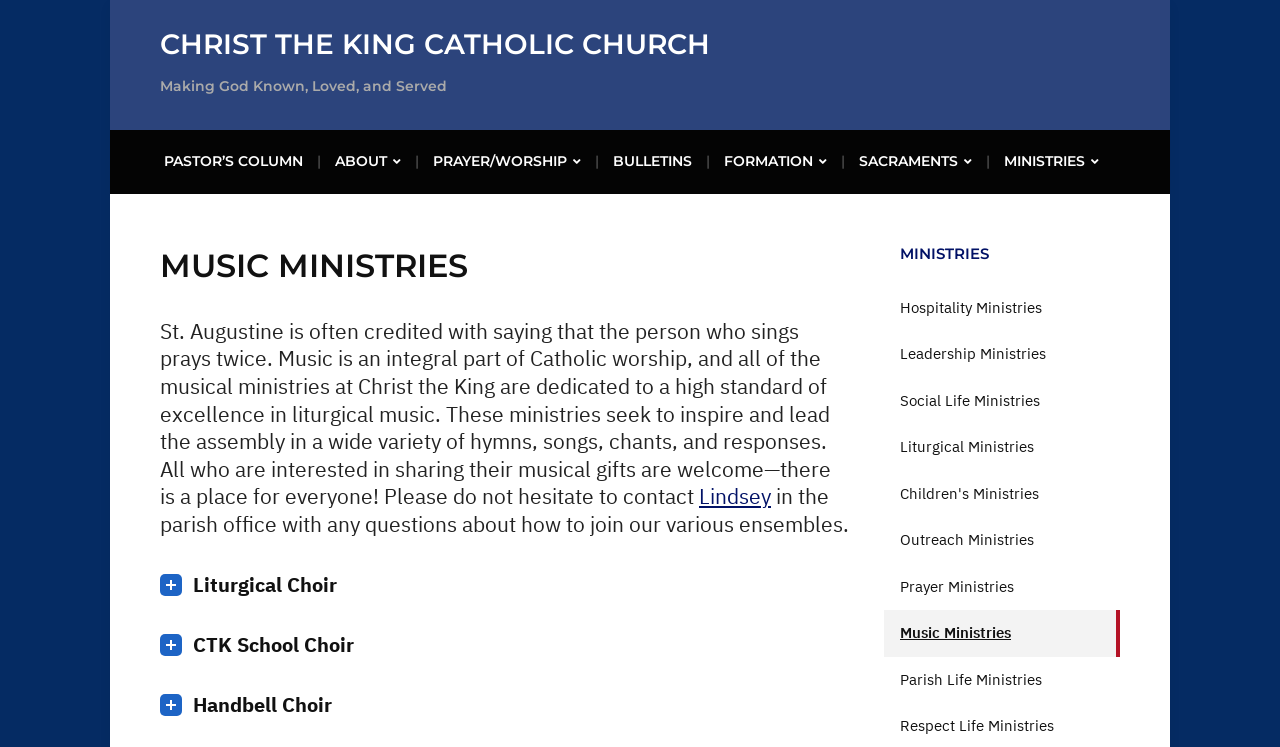Determine the bounding box coordinates for the element that should be clicked to follow this instruction: "Click the CHRIST THE KING CATHOLIC CHURCH link". The coordinates should be given as four float numbers between 0 and 1, in the format [left, top, right, bottom].

[0.125, 0.036, 0.555, 0.082]